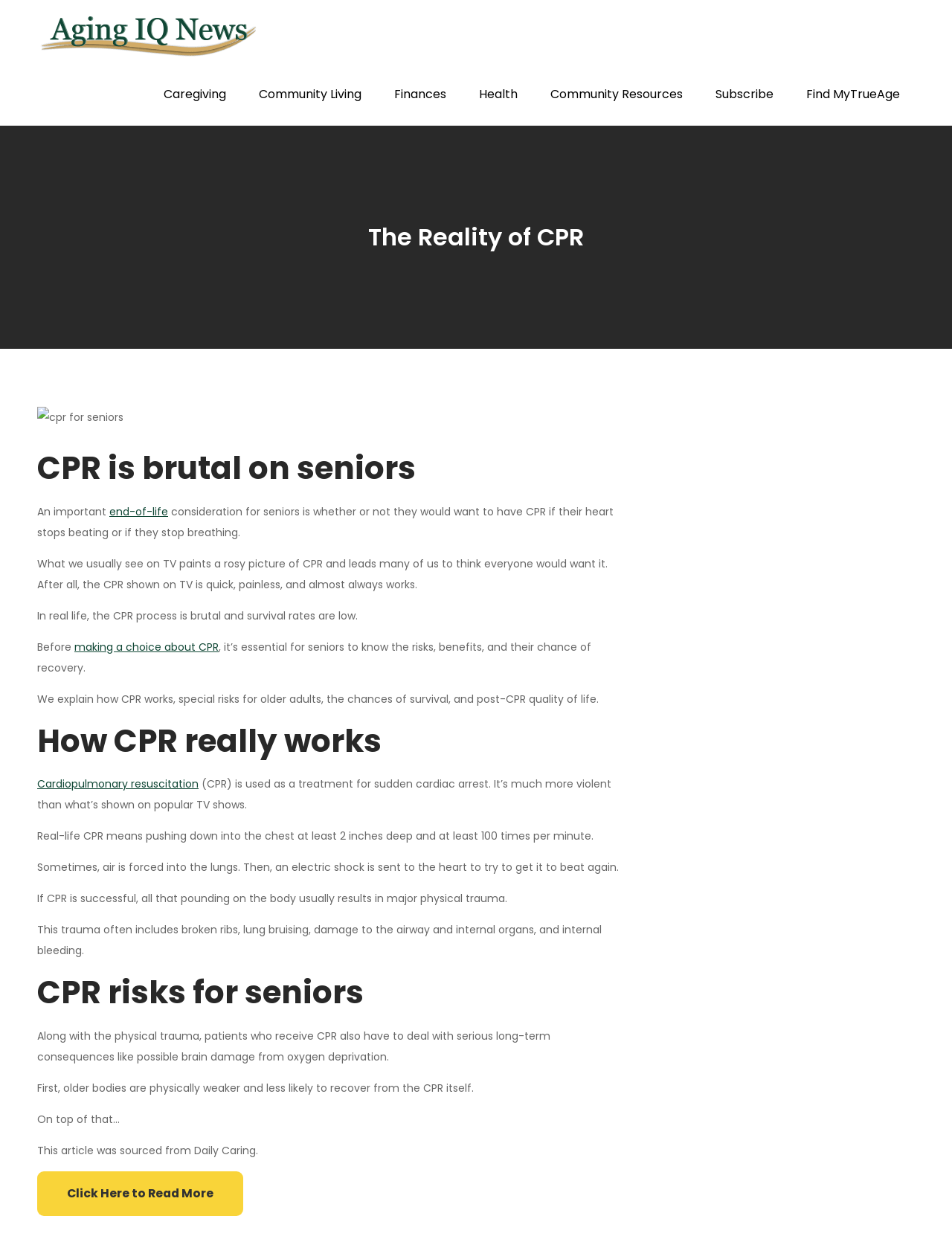Can you determine the bounding box coordinates of the area that needs to be clicked to fulfill the following instruction: "Learn more about 'Cardiopulmonary resuscitation'"?

[0.039, 0.627, 0.209, 0.639]